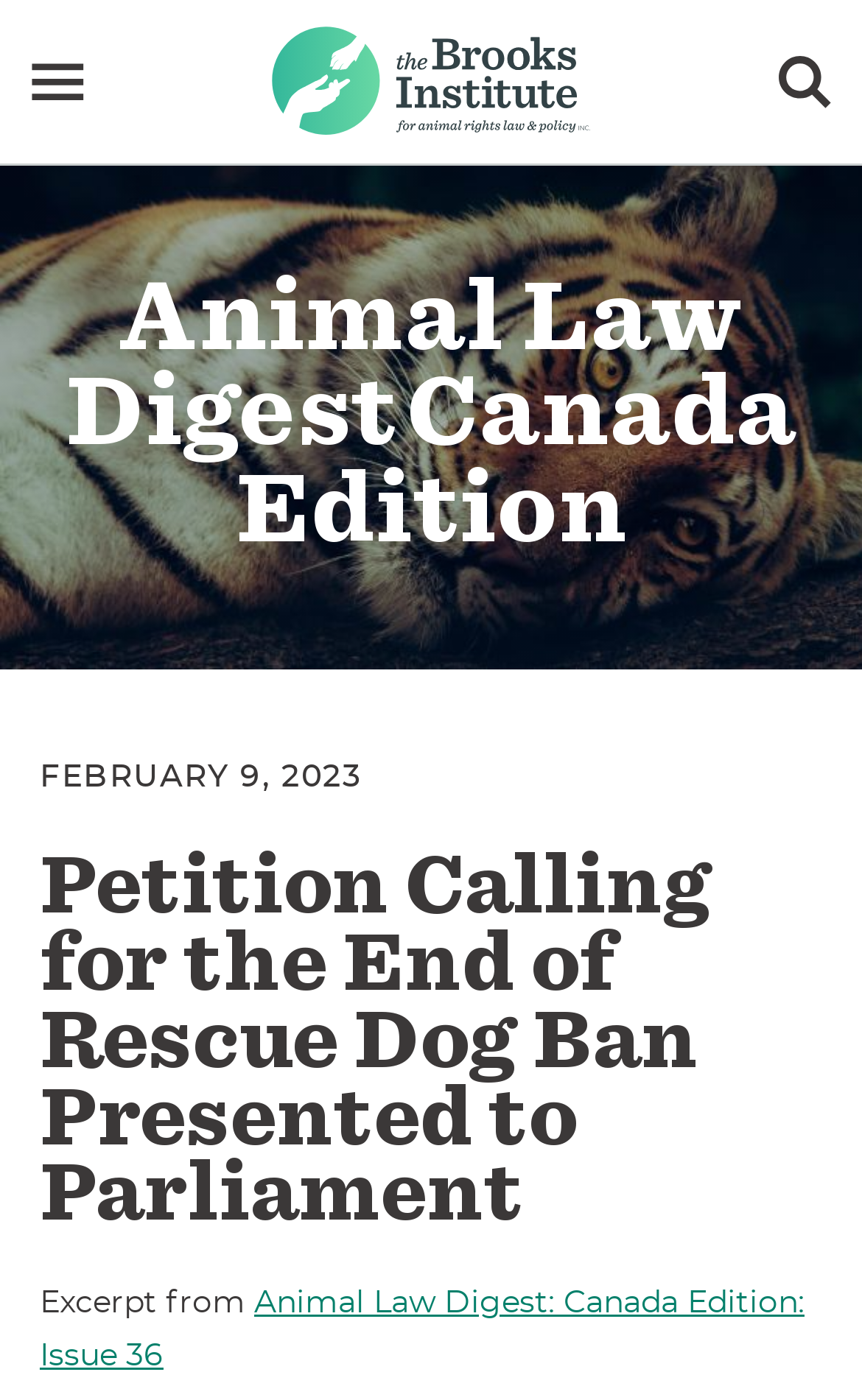What is the link at the top left corner?
Based on the image, provide a one-word or brief-phrase response.

Home